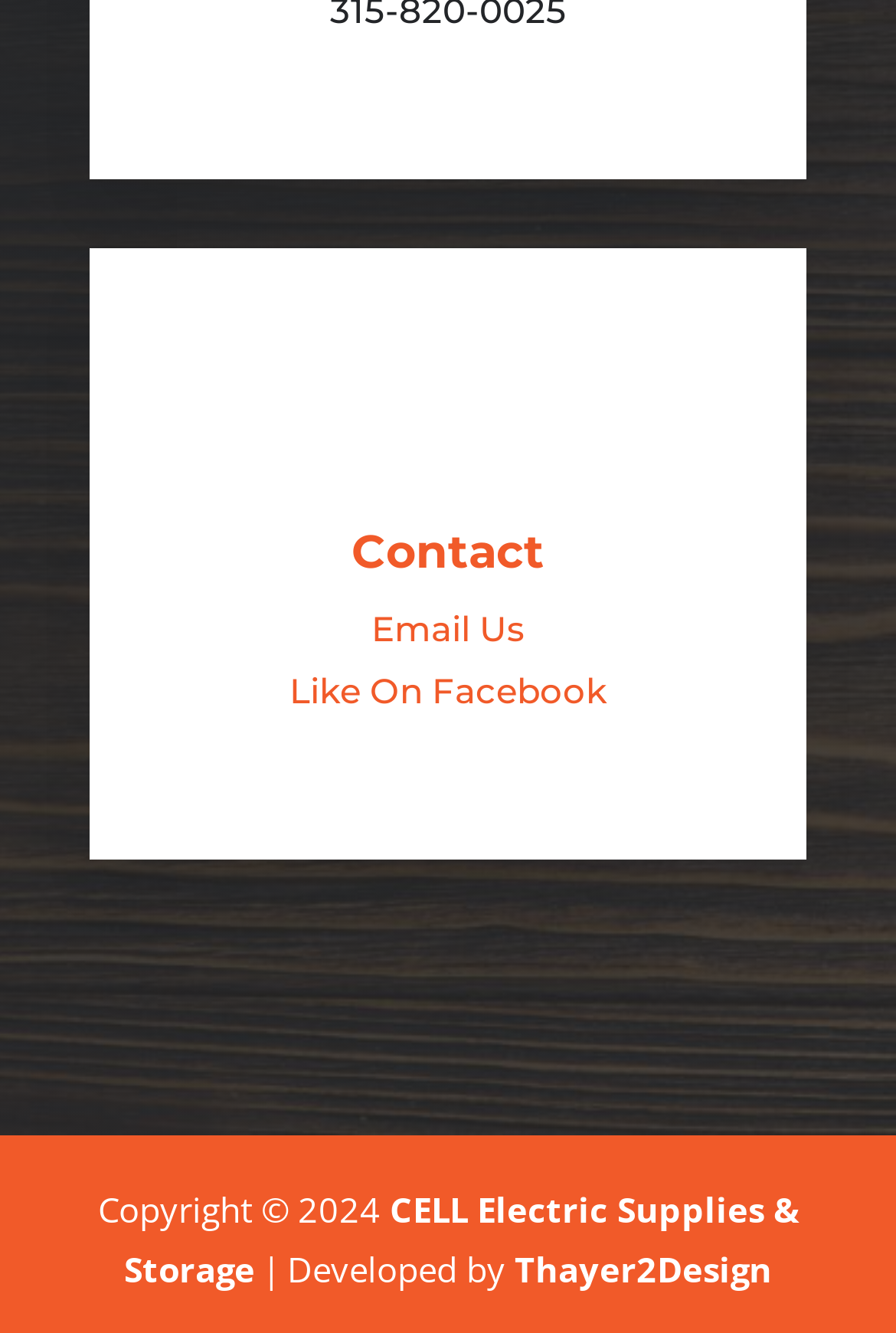From the element description CELL Electric Supplies & Storage, predict the bounding box coordinates of the UI element. The coordinates must be specified in the format (top-left x, top-left y, bottom-right x, bottom-right y) and should be within the 0 to 1 range.

[0.138, 0.89, 0.891, 0.969]